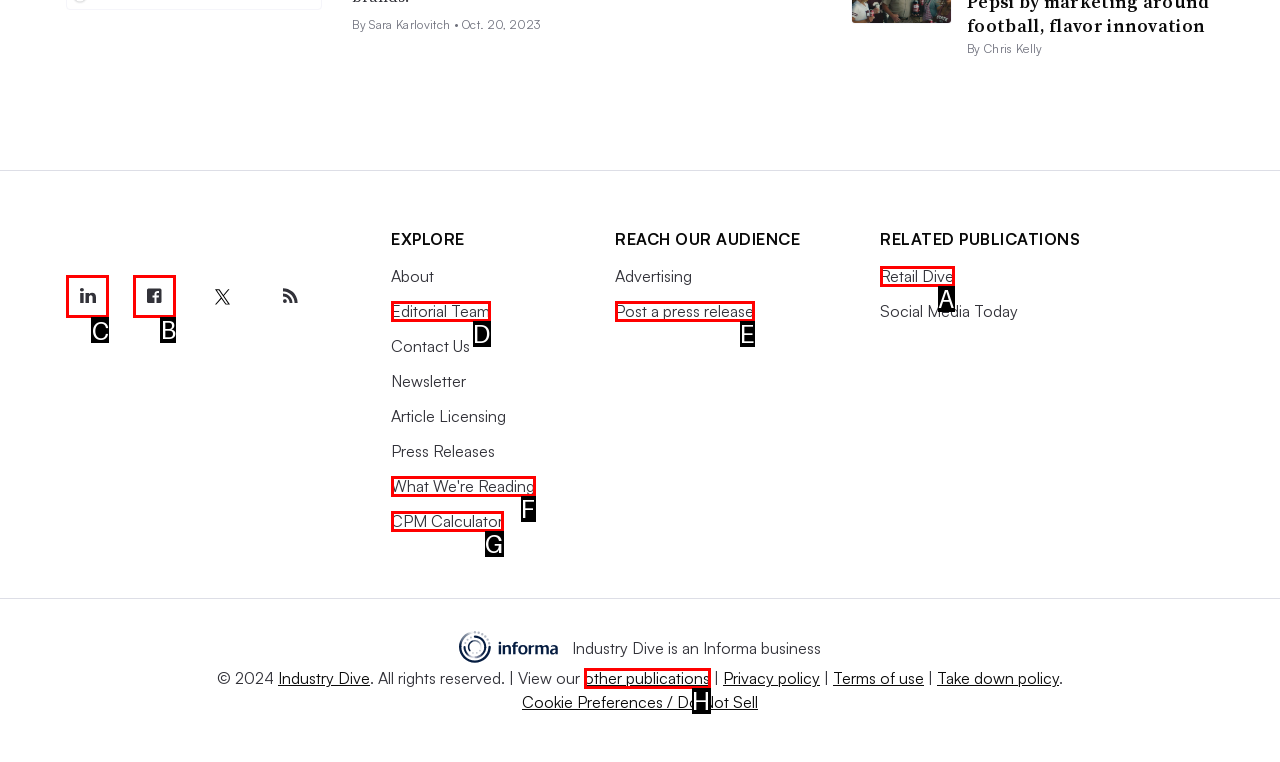Tell me the letter of the UI element to click in order to accomplish the following task: Follow Industry Dive on LinkedIn
Answer with the letter of the chosen option from the given choices directly.

C